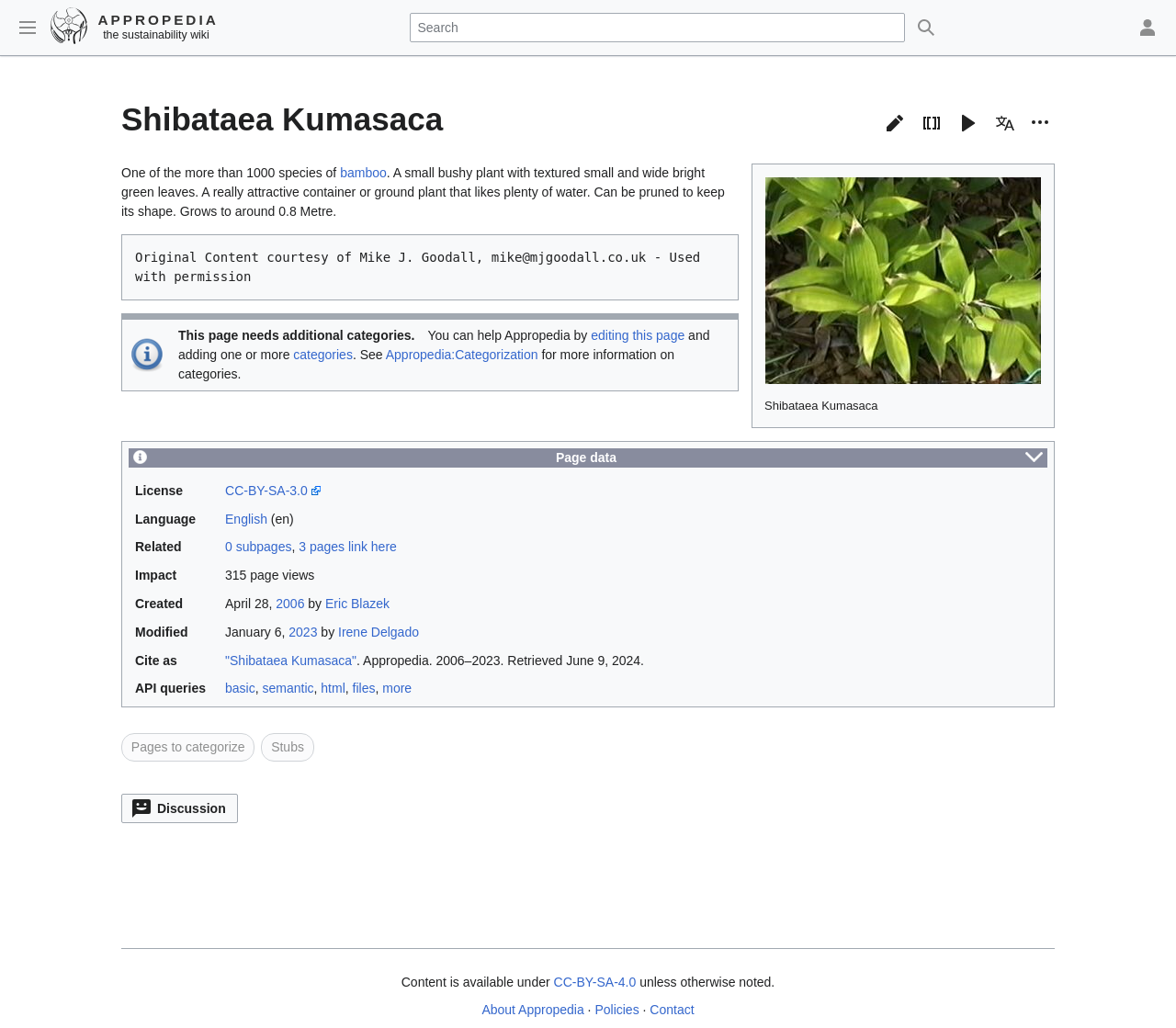Locate the UI element described by Eric Blazek and provide its bounding box coordinates. Use the format (top-left x, top-left y, bottom-right x, bottom-right y) with all values as floating point numbers between 0 and 1.

[0.277, 0.58, 0.331, 0.594]